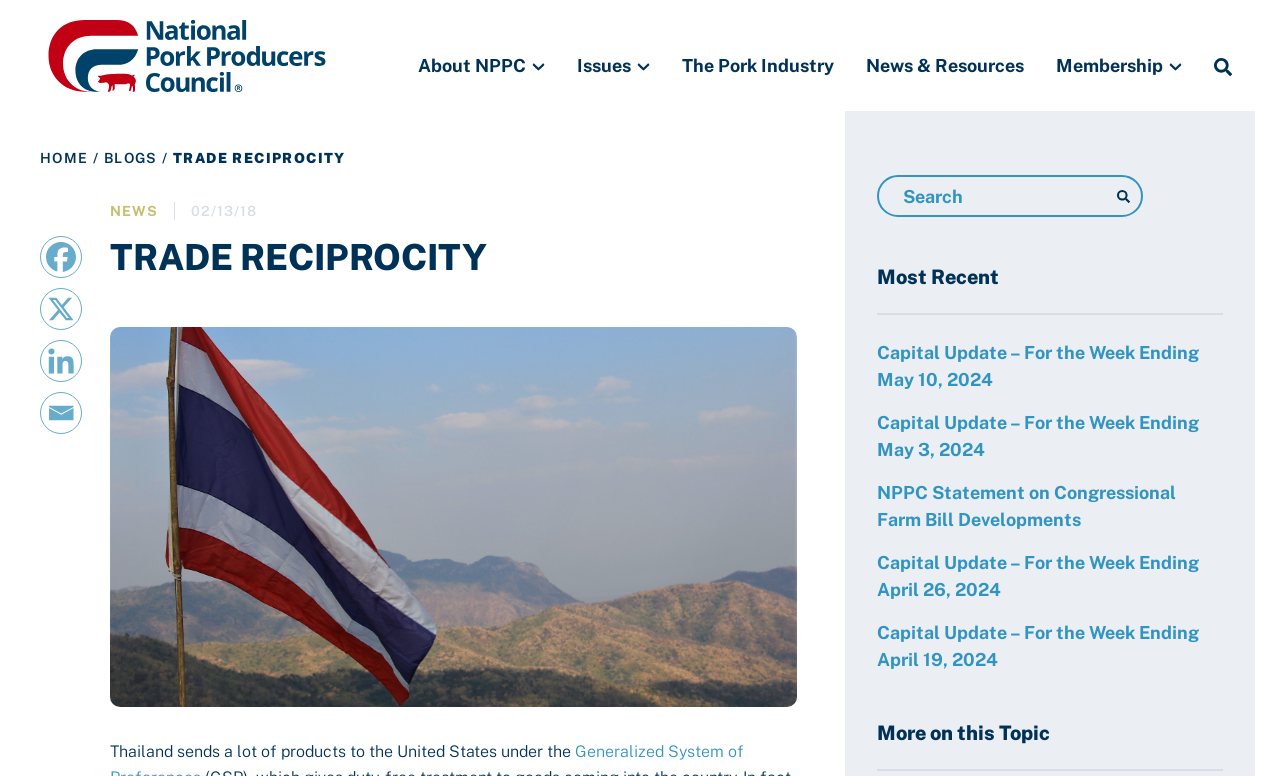Identify the bounding box coordinates of the element that should be clicked to fulfill this task: "Search for resources". The coordinates should be provided as four float numbers between 0 and 1, i.e., [left, top, right, bottom].

[0.685, 0.226, 0.893, 0.28]